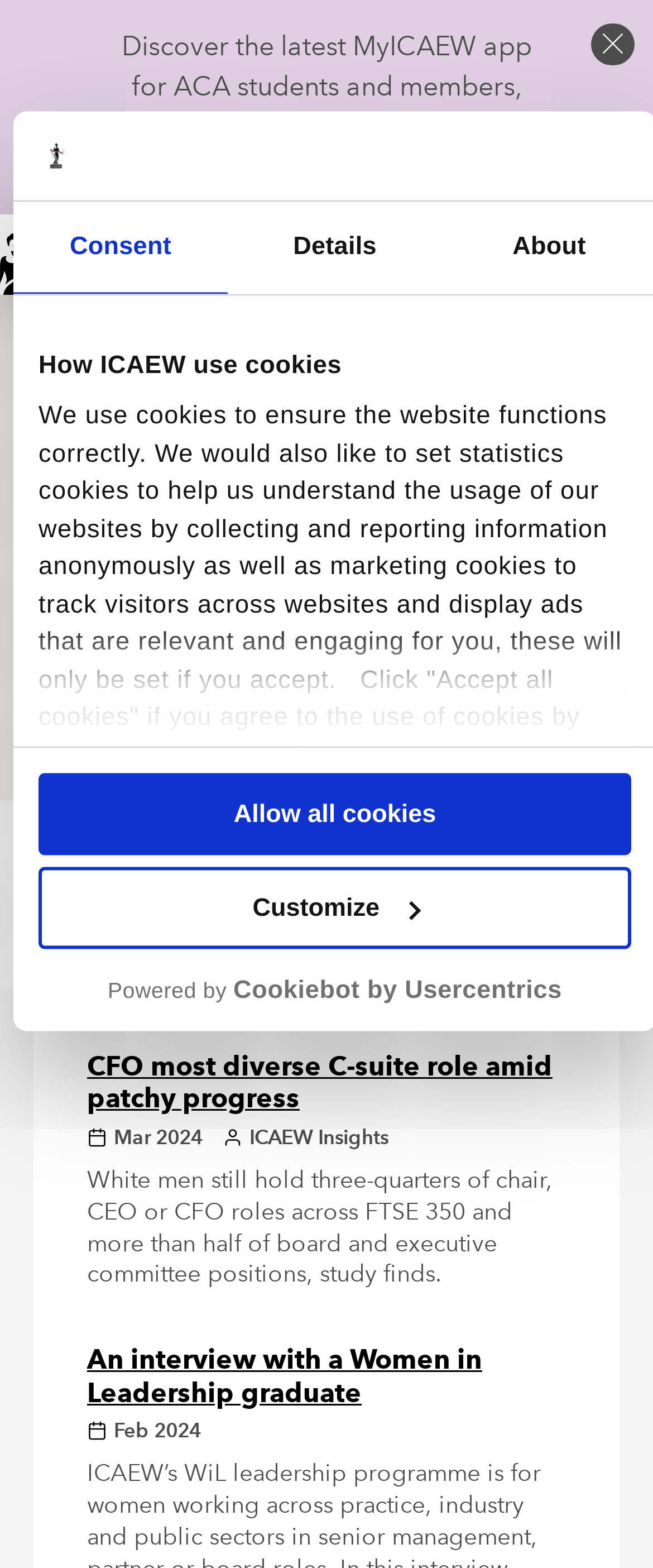Please determine the bounding box coordinates of the element to click in order to execute the following instruction: "Click the 'CFO most diverse C-suite role amid patchy progress' article". The coordinates should be four float numbers between 0 and 1, specified as [left, top, right, bottom].

[0.133, 0.67, 0.846, 0.711]